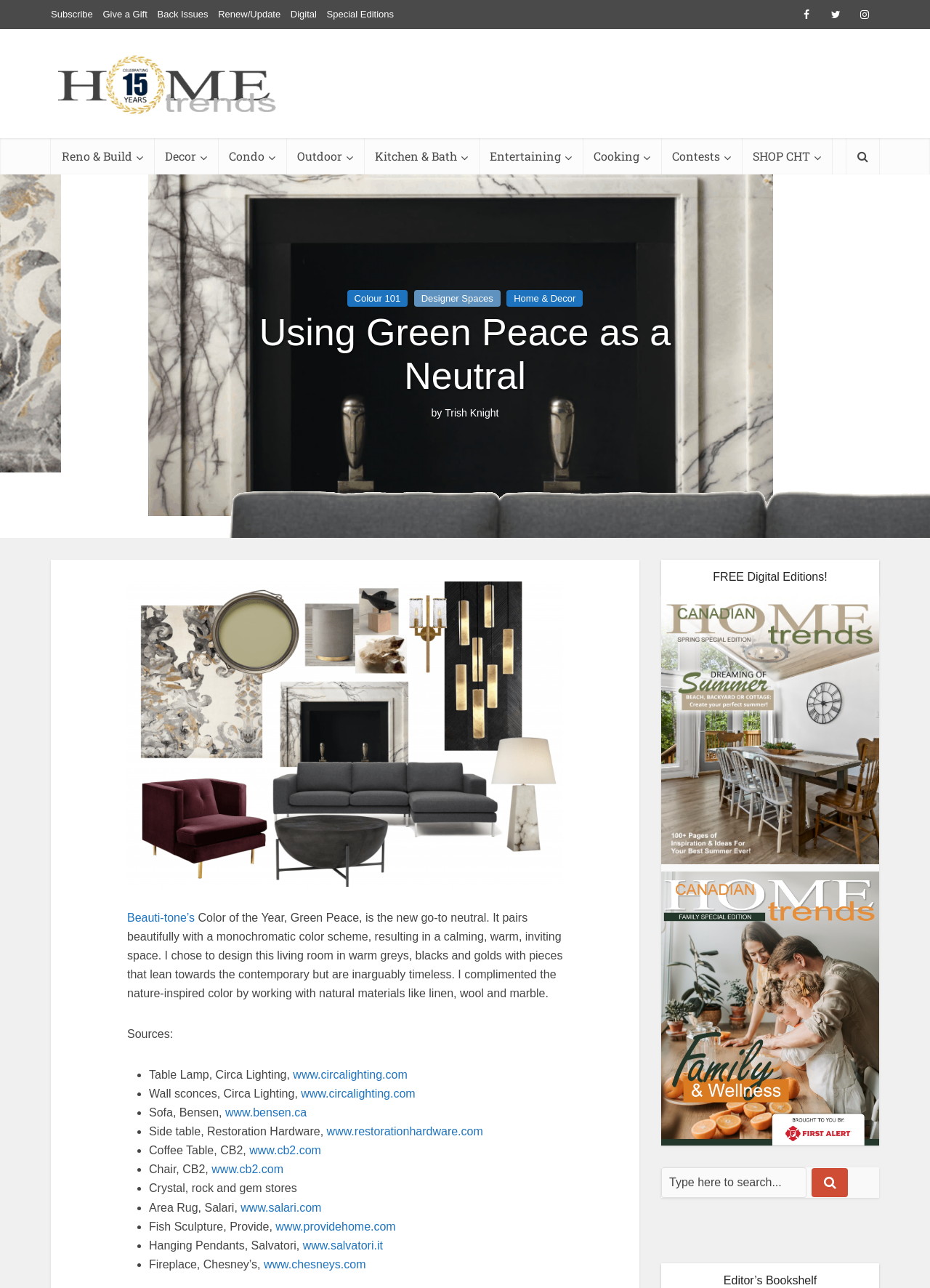Extract the bounding box coordinates of the UI element described: "www.restorationhardware.com". Provide the coordinates in the format [left, top, right, bottom] with values ranging from 0 to 1.

[0.351, 0.874, 0.519, 0.883]